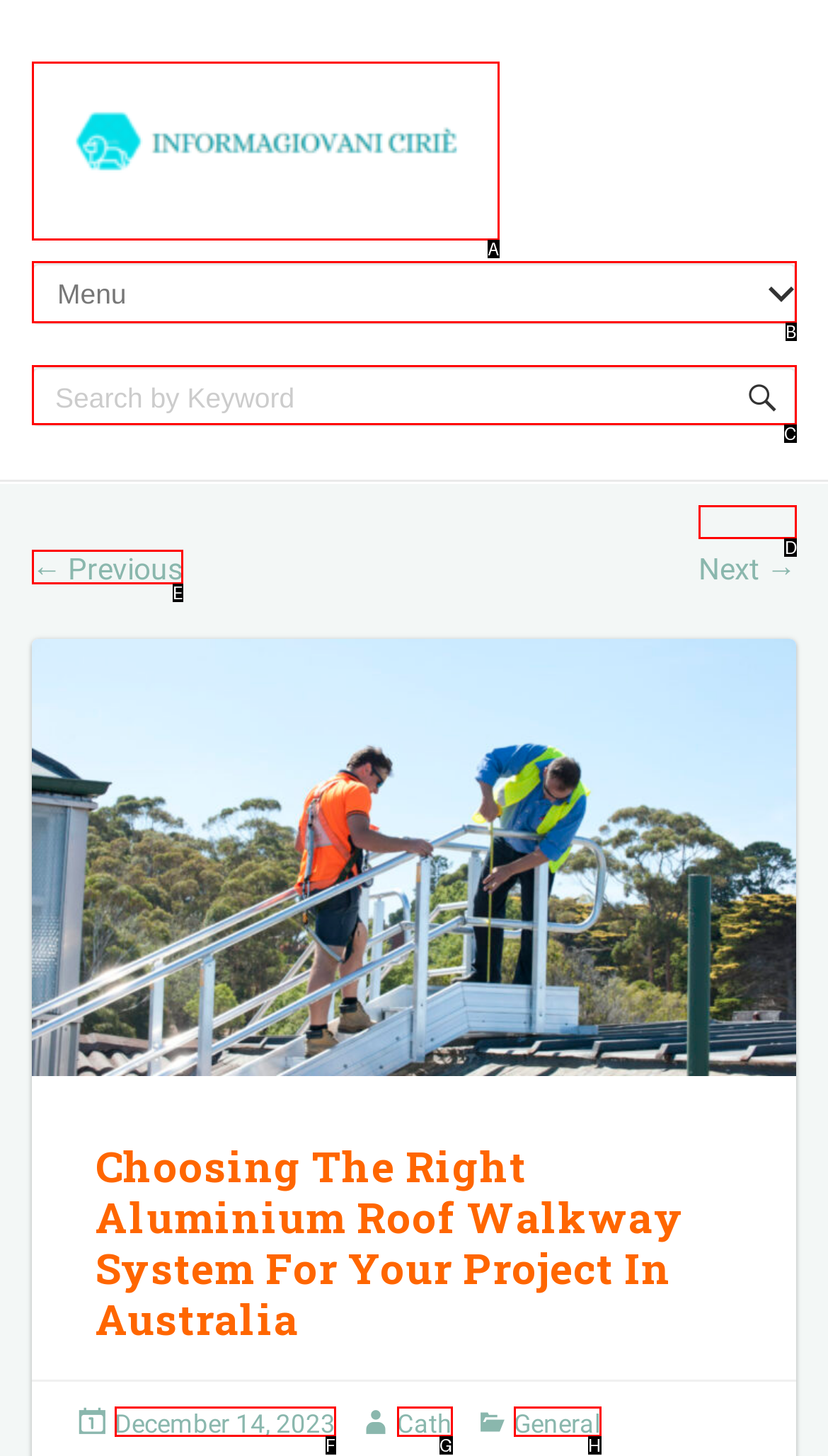Pick the HTML element that should be clicked to execute the task: Click the next page
Respond with the letter corresponding to the correct choice.

D